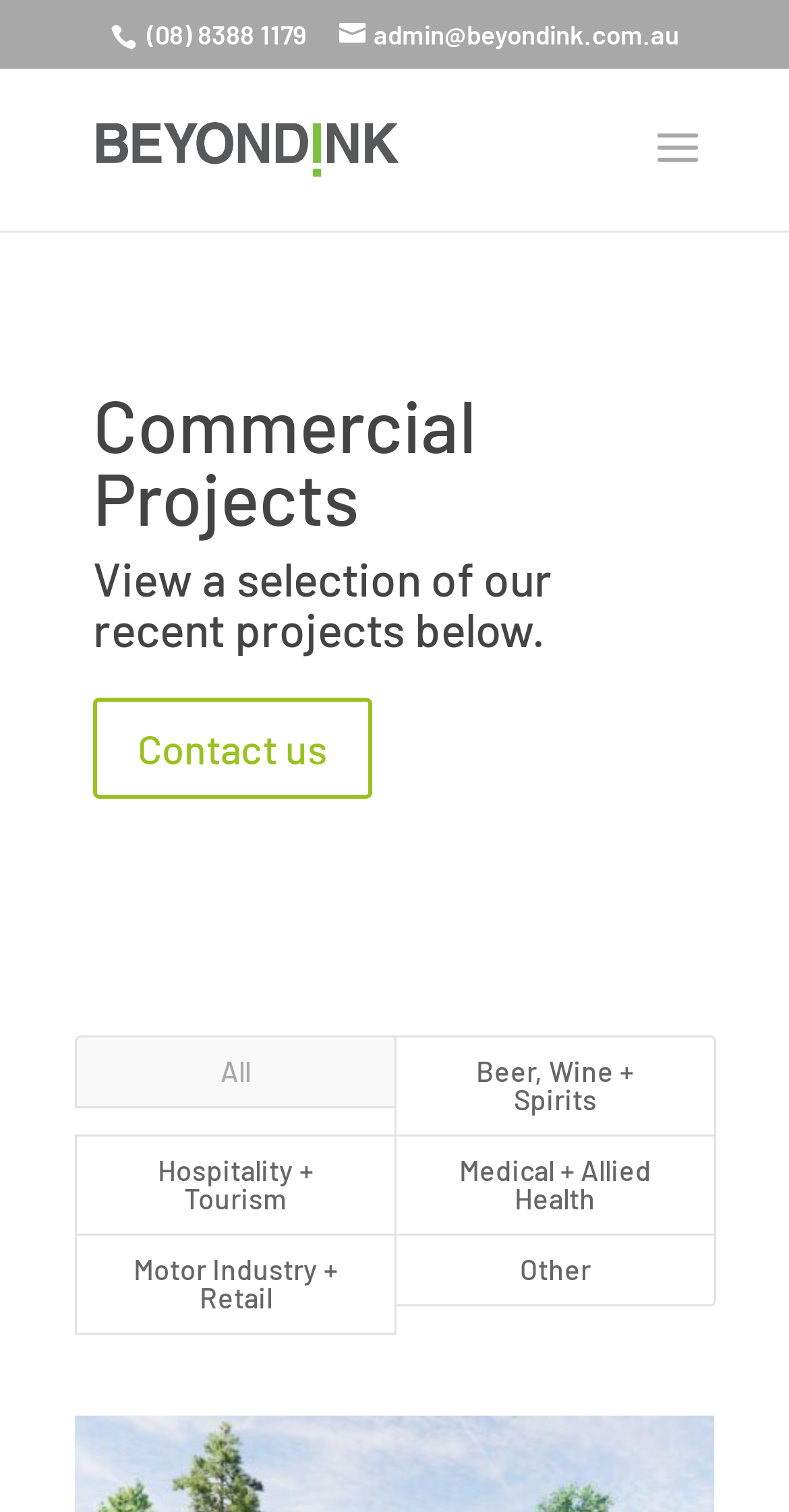Based on the image, give a detailed response to the question: How many recent projects are displayed on the webpage?

The webpage does not explicitly state the number of recent projects displayed. It only mentions 'View a selection of our recent projects below', but does not provide a specific number.